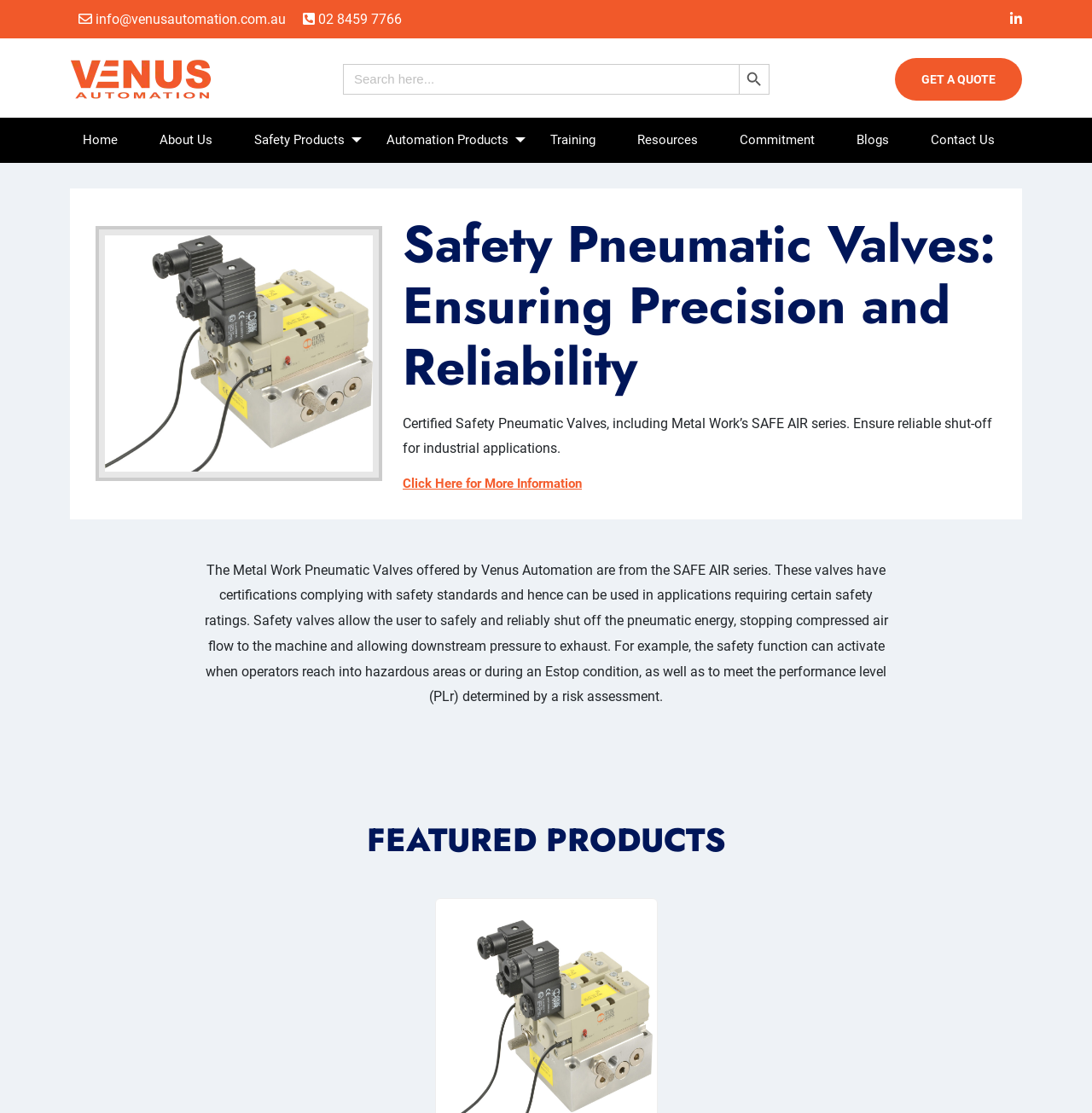Determine the main headline of the webpage and provide its text.

Safety Pneumatic Valves: Ensuring Precision and Reliability